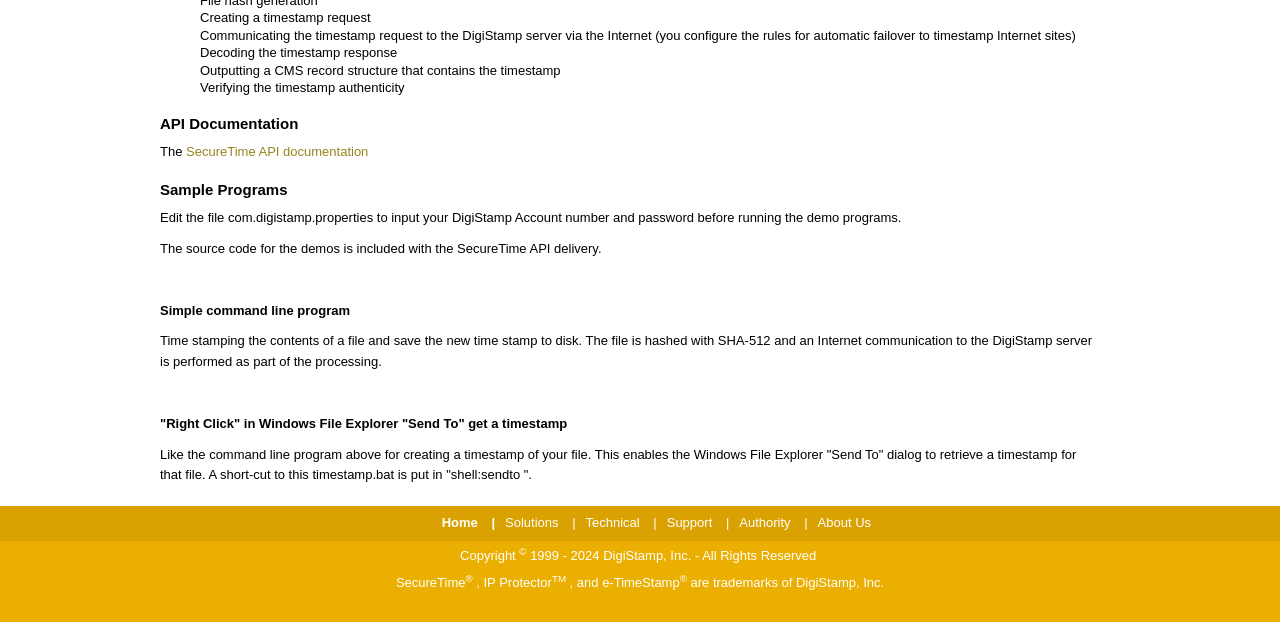Given the following UI element description: "South America", find the bounding box coordinates in the webpage screenshot.

None